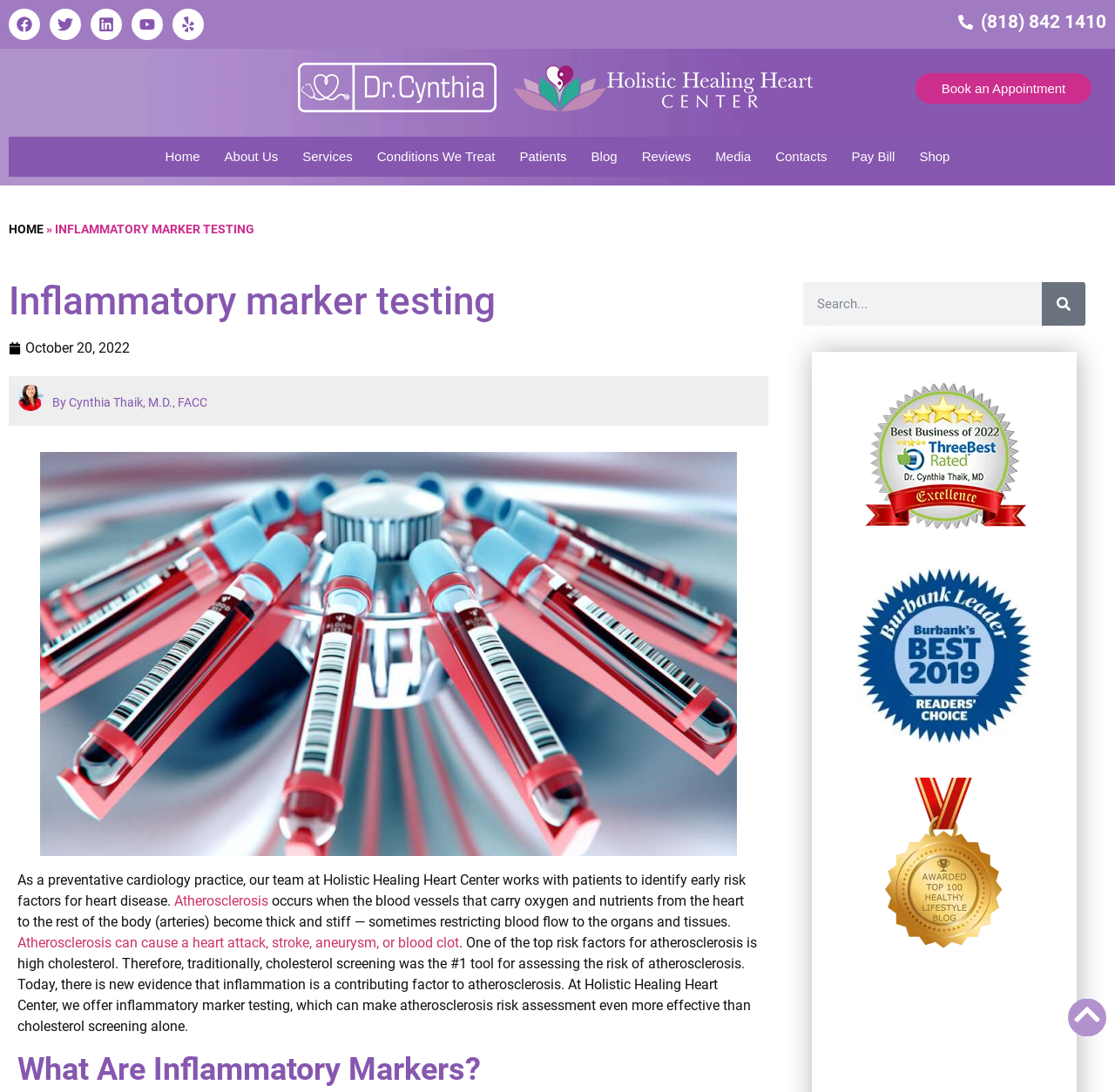Locate the bounding box coordinates of the element you need to click to accomplish the task described by this instruction: "Book an appointment".

[0.821, 0.067, 0.979, 0.095]